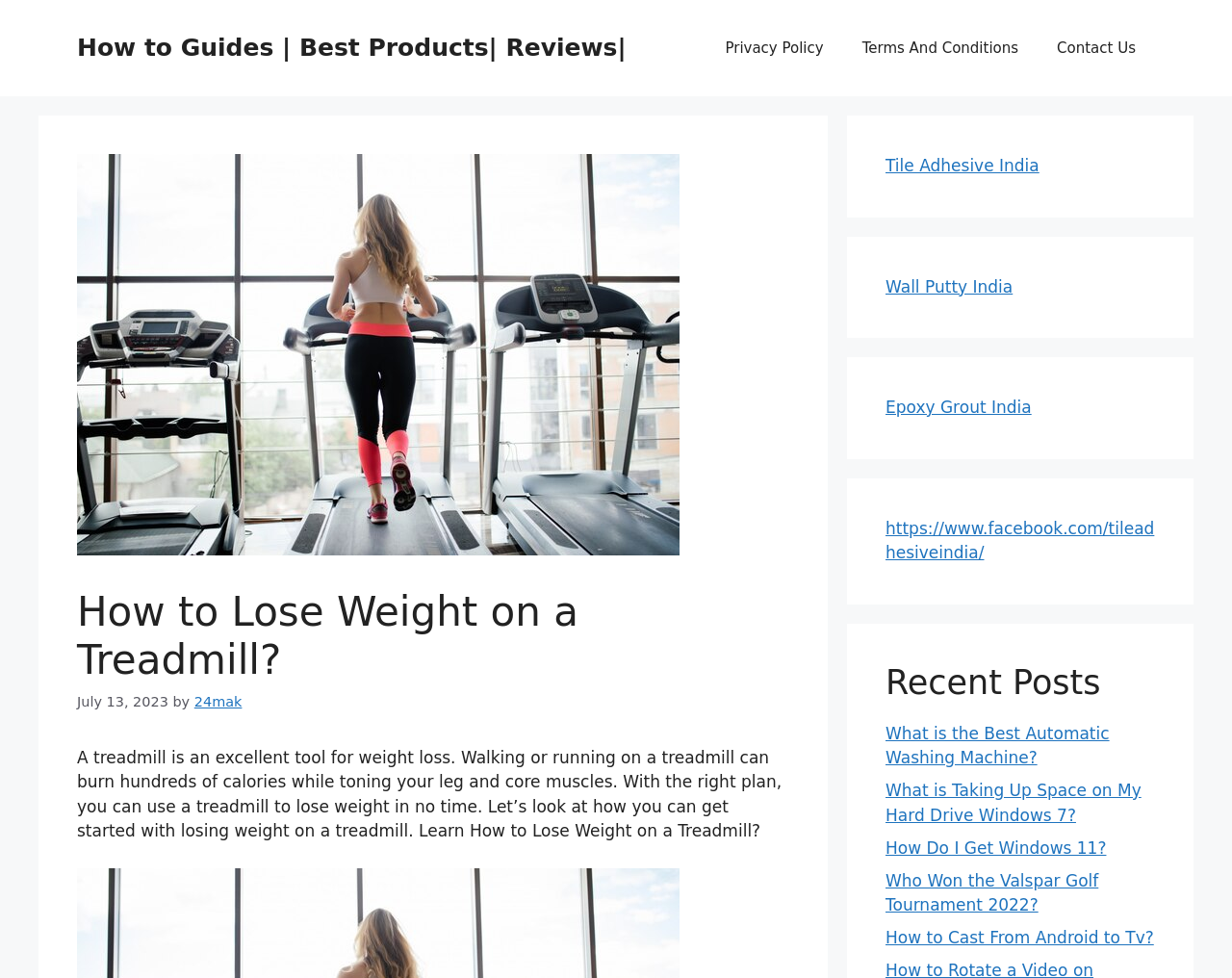Find the bounding box coordinates for the area that should be clicked to accomplish the instruction: "Click on the 'What is the Best Automatic Washing Machine?' link".

[0.719, 0.74, 0.9, 0.784]